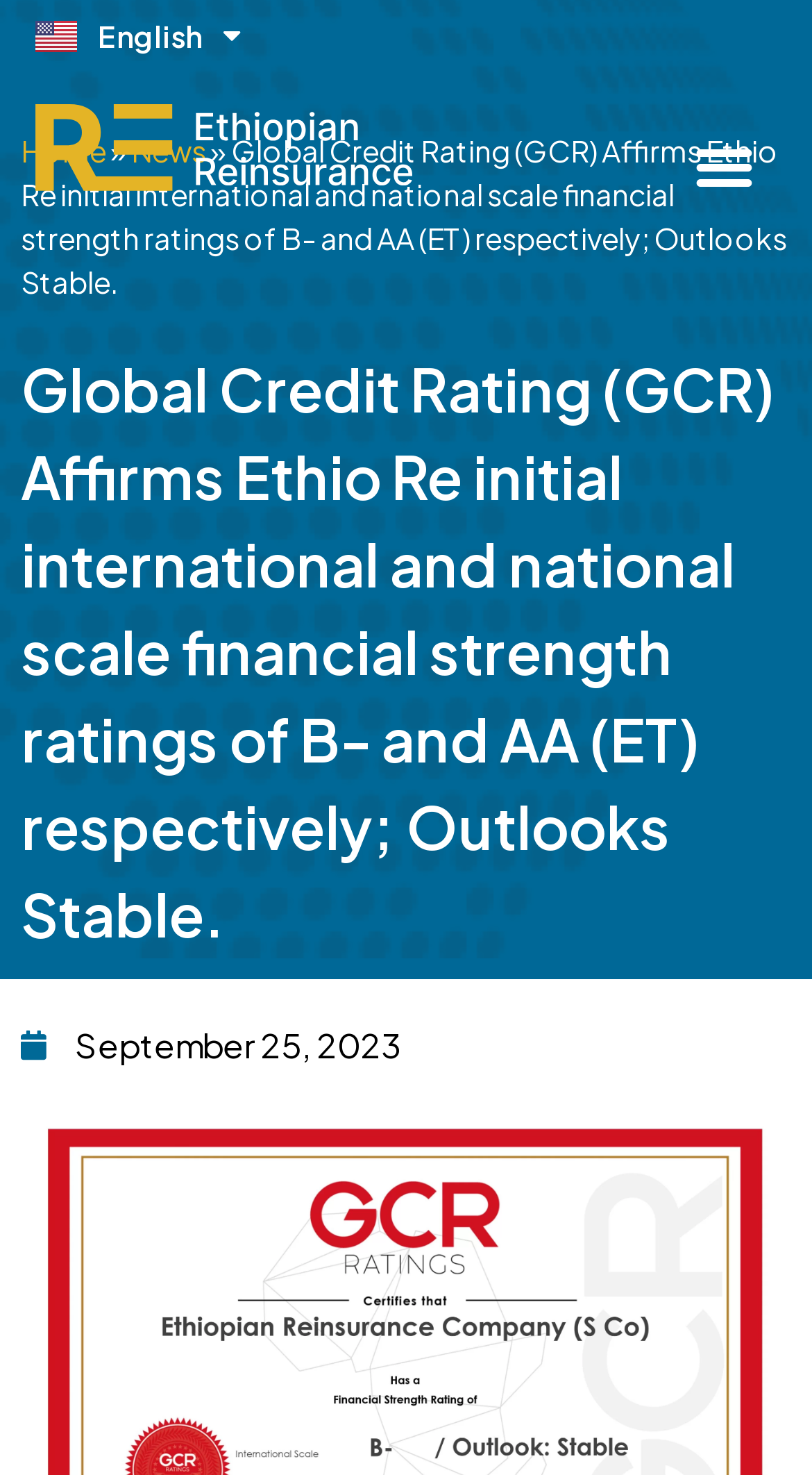Is the menu toggle button expanded?
Using the visual information, answer the question in a single word or phrase.

No